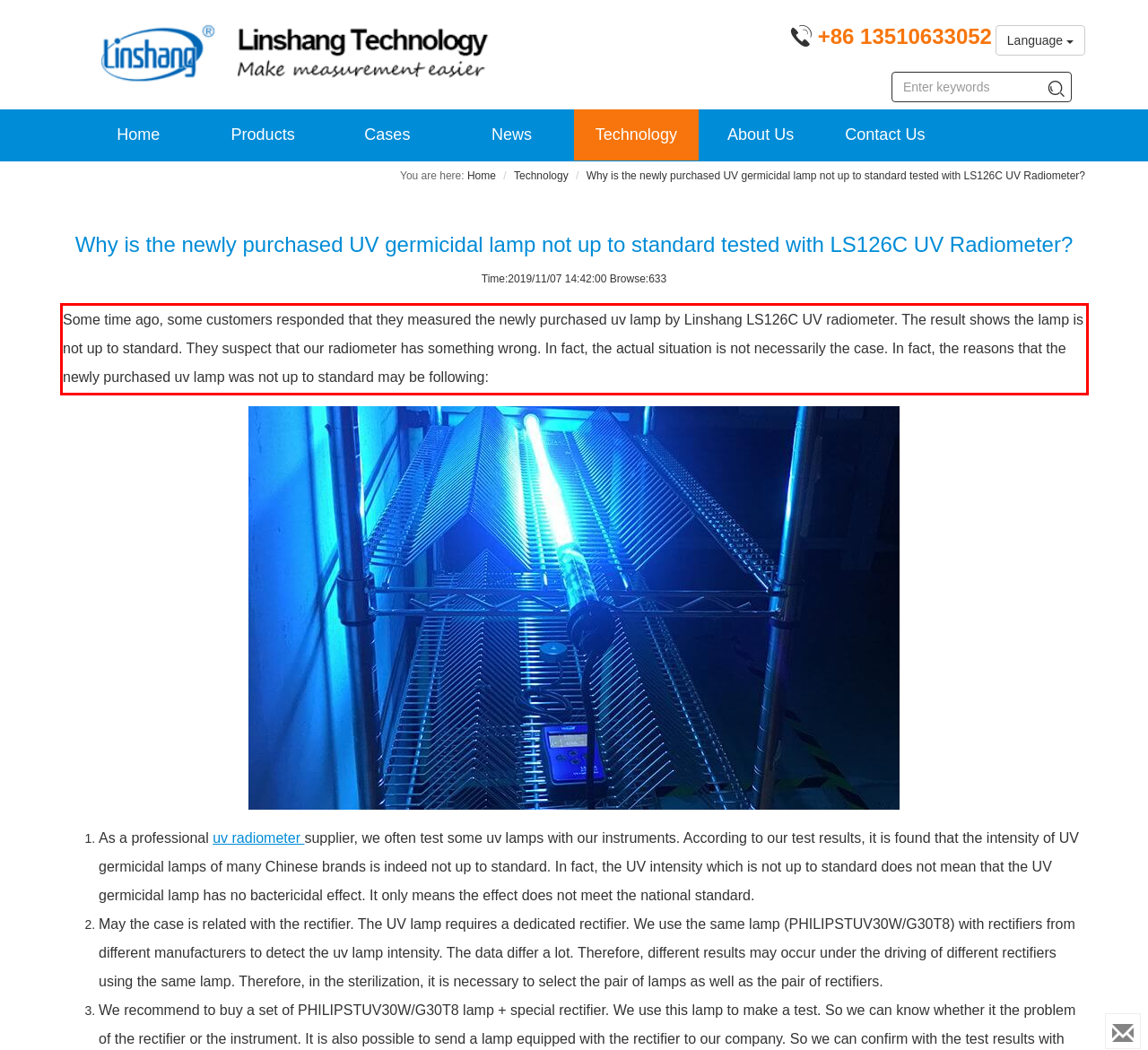The screenshot you have been given contains a UI element surrounded by a red rectangle. Use OCR to read and extract the text inside this red rectangle.

Some time ago, some customers responded that they measured the newly purchased uv lamp by Linshang LS126C UV radiometer. The result shows the lamp is not up to standard. They suspect that our radiometer has something wrong. In fact, the actual situation is not necessarily the case. In fact, the reasons that the newly purchased uv lamp was not up to standard may be following: